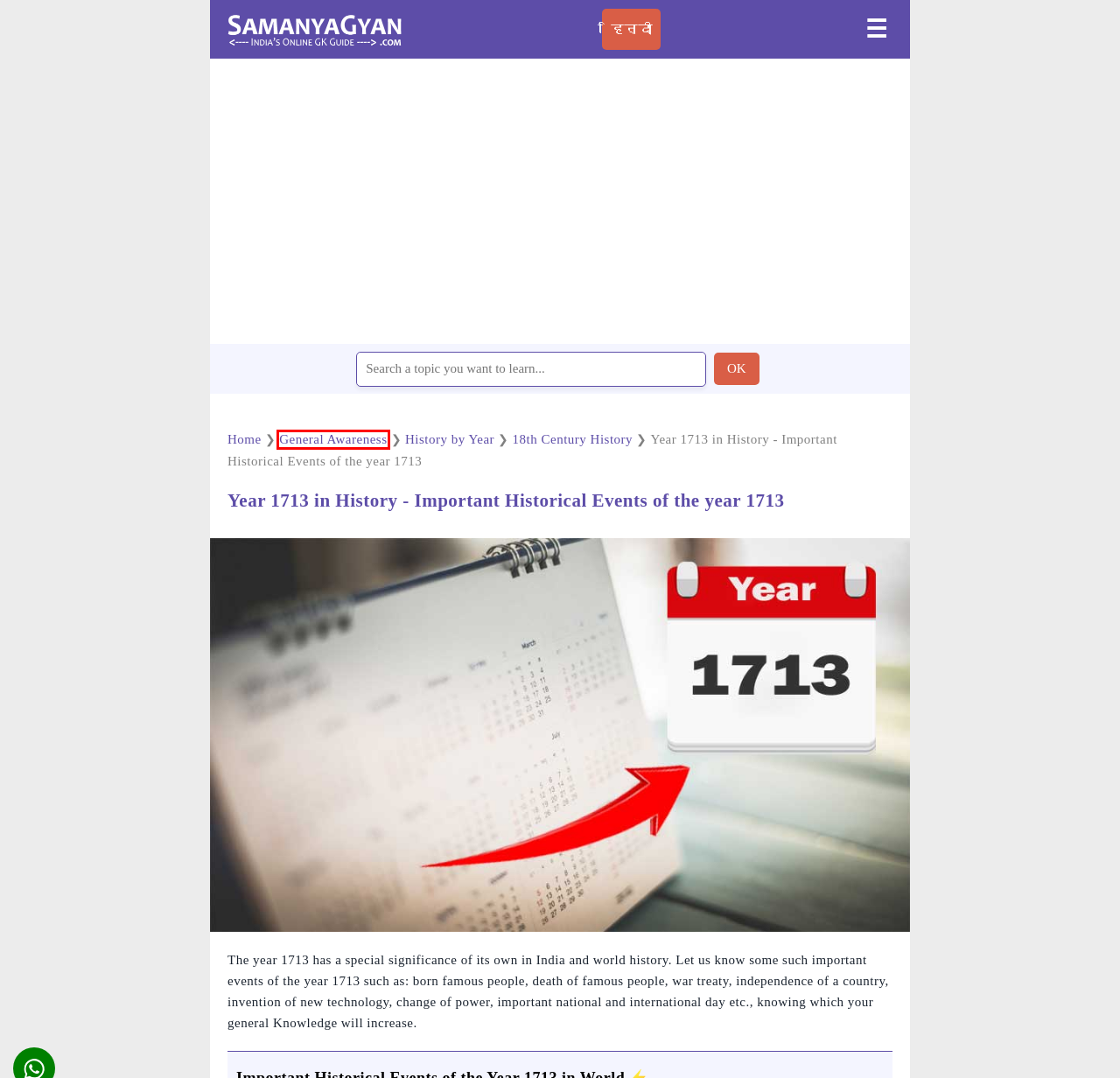You have been given a screenshot of a webpage, where a red bounding box surrounds a UI element. Identify the best matching webpage description for the page that loads after the element in the bounding box is clicked. Options include:
A. India's and World 18th Century History Timeline | SamanyaGyan
B. General Knowledge 2023 for Competitive Exams - SamanyaGyan
C. 20 March In History - What Happened On This Day | SamanyaGyan
D. December Month: Historical Events, Holidays, Birthdays & Deaths | SamanyaGyan
E. 01 September In History - What Happened On This Day | SamanyaGyan
F. Year 1709 in History - Important Historical Events of the year 1709 | SamanyaGyan
G. वर्ष 1713 का इतिहास एवं महत्वपूर्ण ऐतिहासिक घटनाएँ | SamanyaGyan
H. History from 17th Century to 20th Century | SamanyaGyan

B